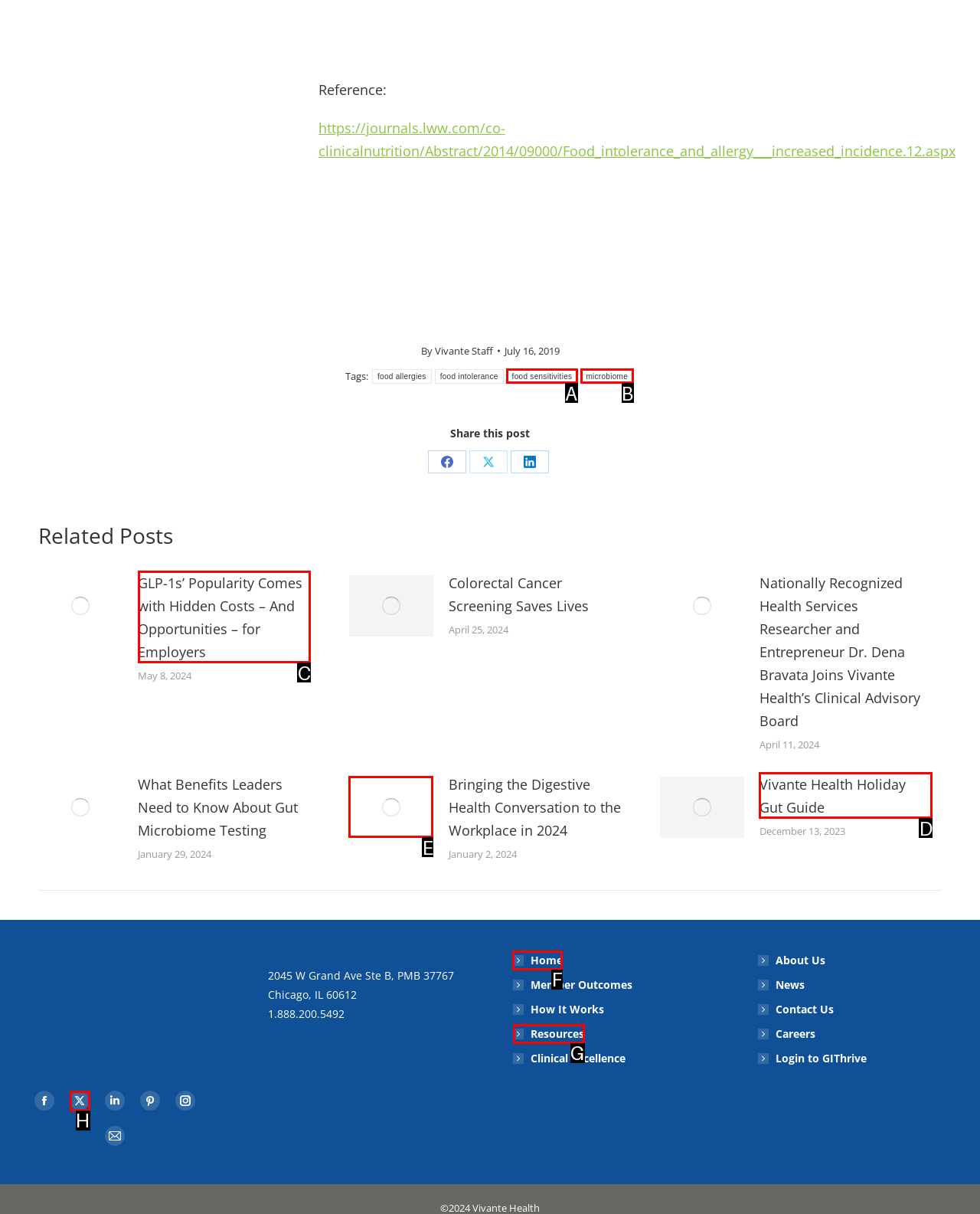Determine the letter of the element to click to accomplish this task: Go to the Home page. Respond with the letter.

F